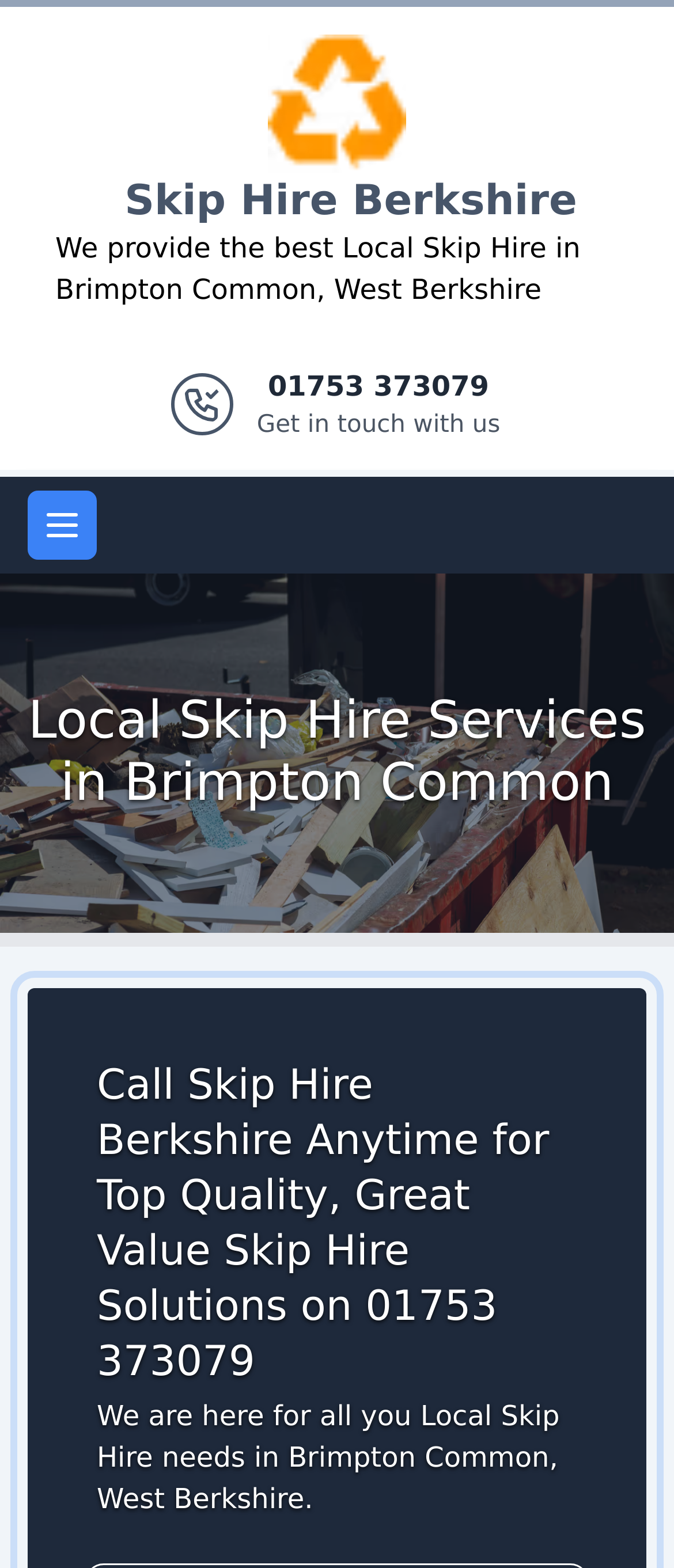Please respond to the question using a single word or phrase:
What is the phone number to get in touch with Skip Hire Berkshire?

01753 373079